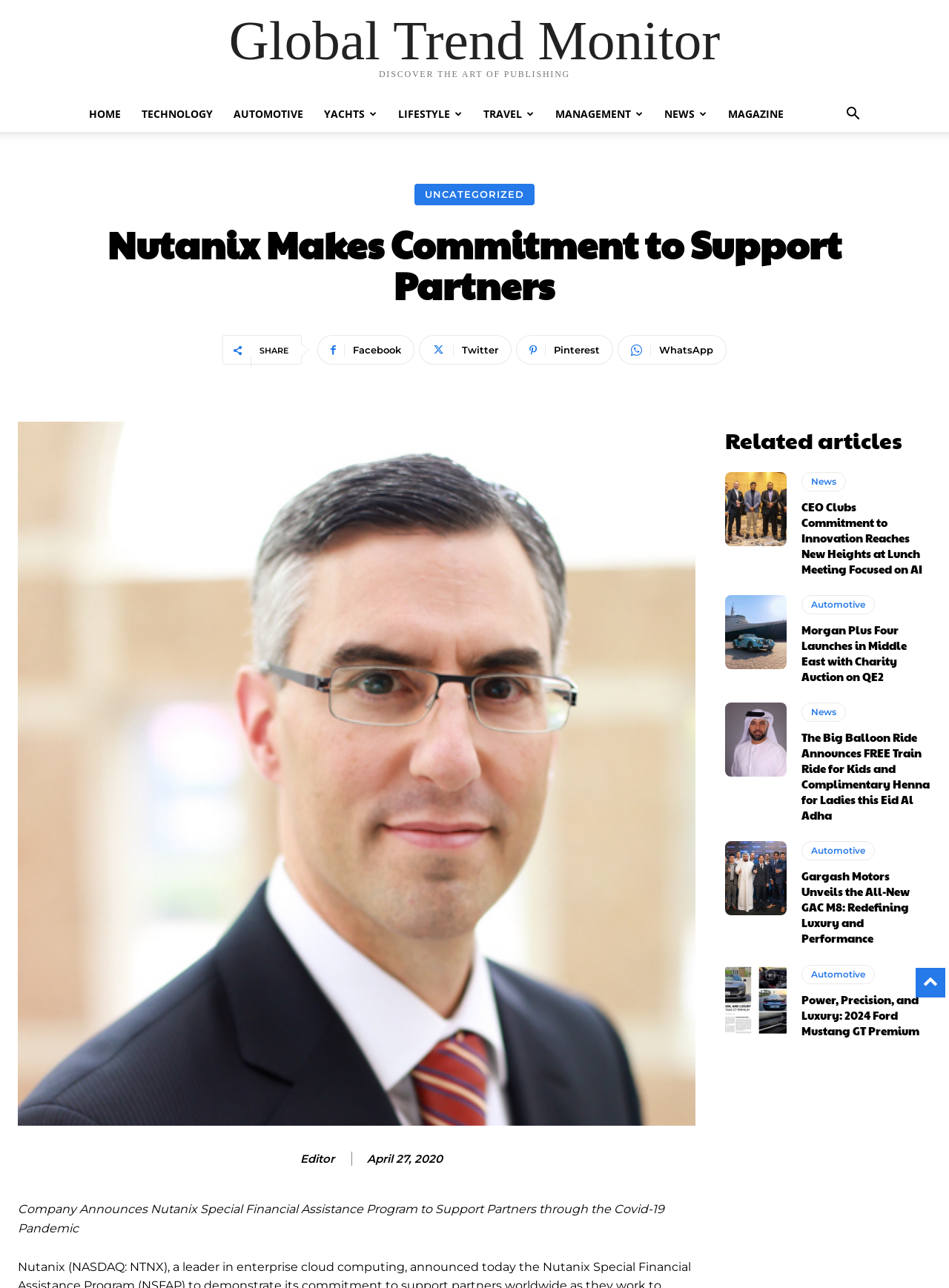Locate the bounding box of the user interface element based on this description: "parent_node: Editor title="Editor"".

[0.286, 0.891, 0.314, 0.909]